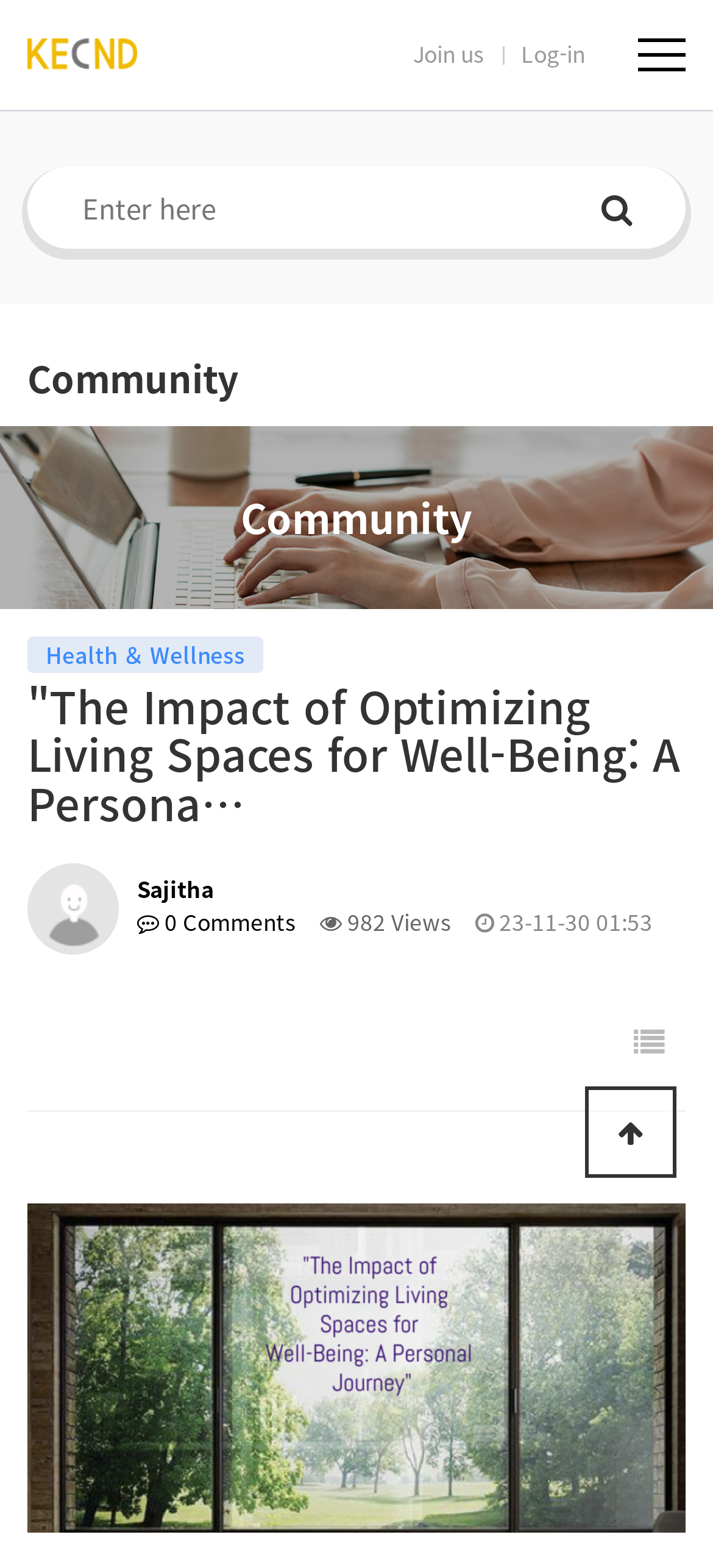Locate the bounding box coordinates of the clickable region to complete the following instruction: "Go back to the top."

[0.821, 0.693, 0.949, 0.751]